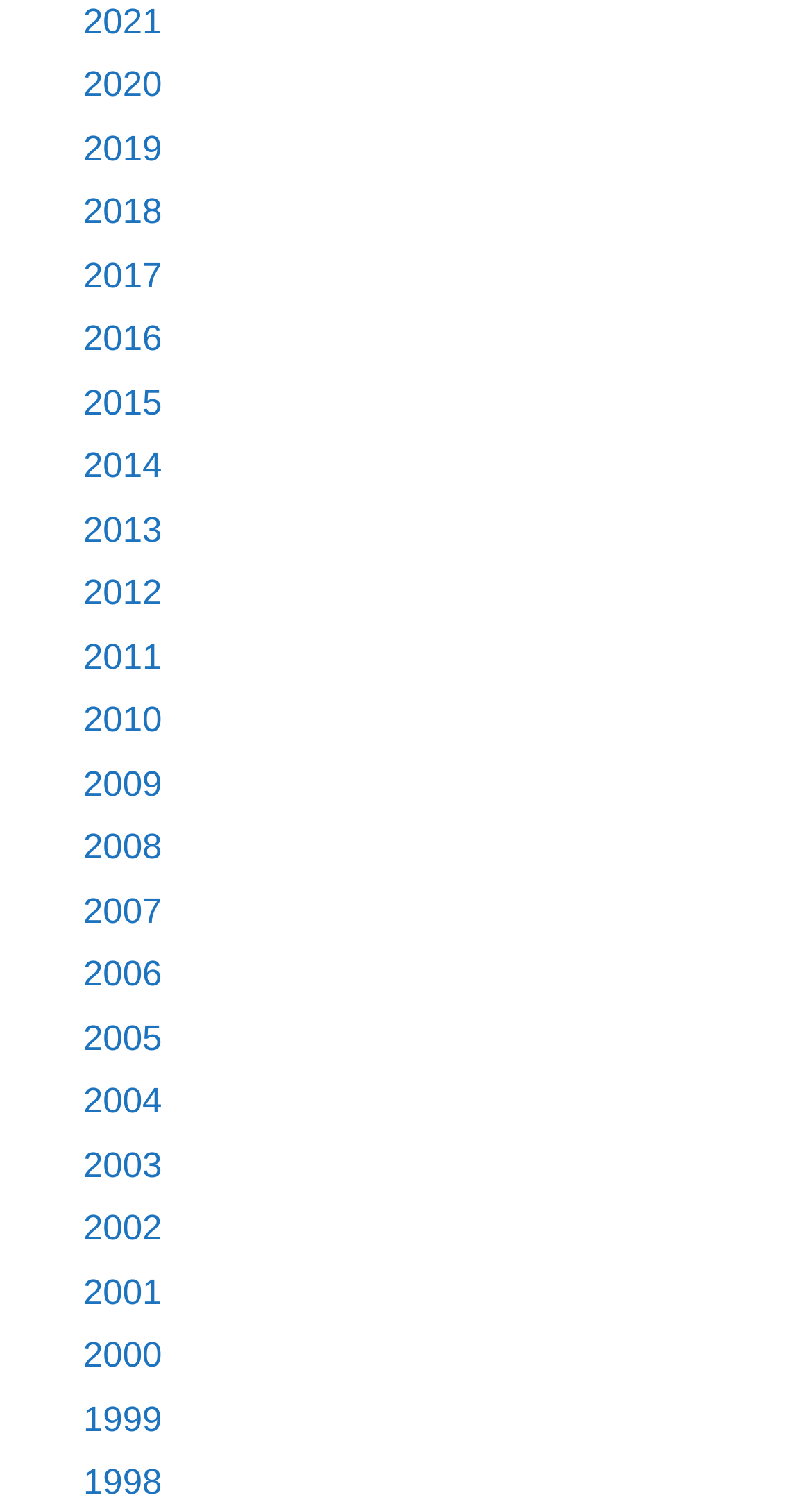Respond with a single word or short phrase to the following question: 
Are there any years missing from the list?

No